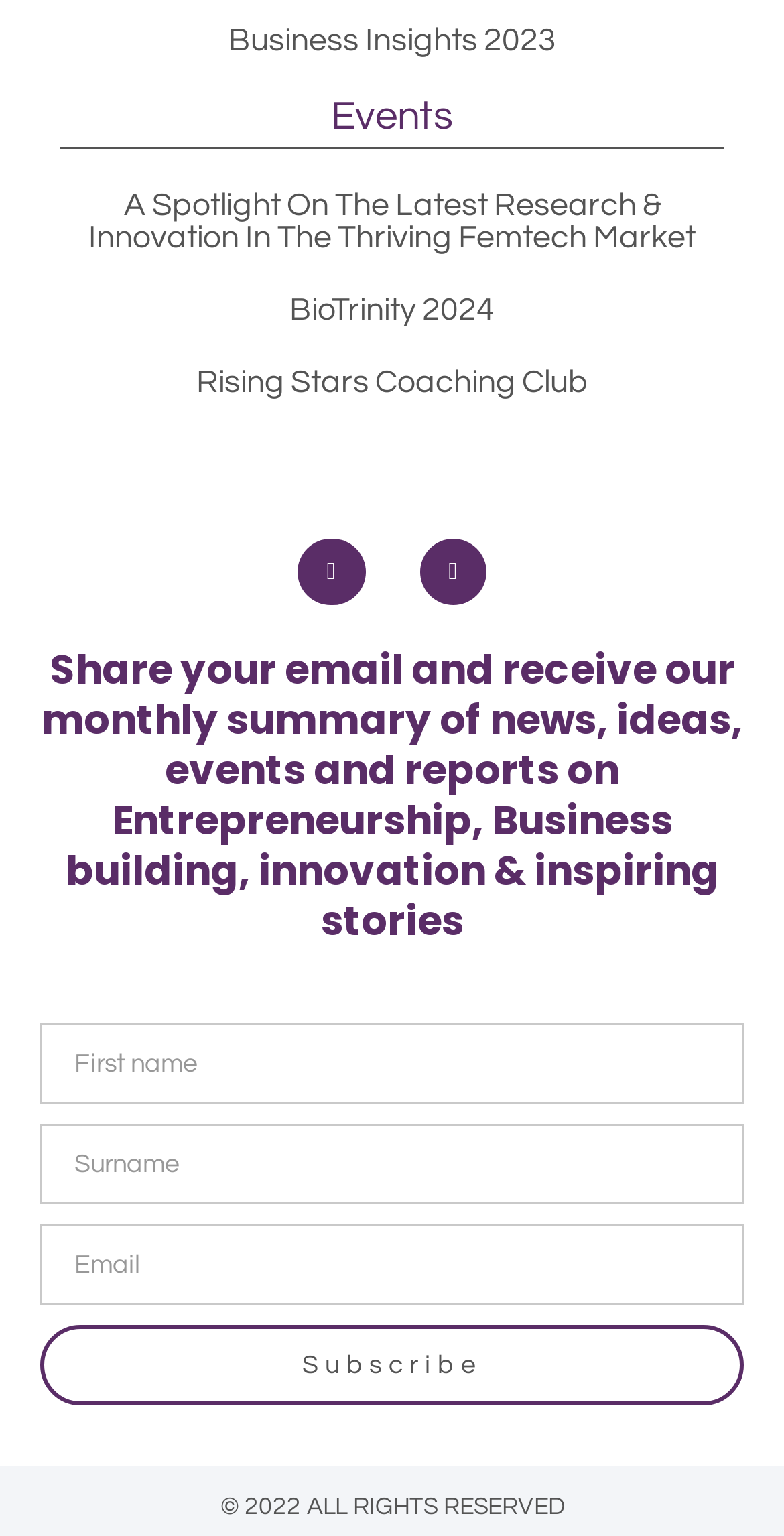Locate the bounding box coordinates of the UI element described by: "Linkedin". The bounding box coordinates should consist of four float numbers between 0 and 1, i.e., [left, top, right, bottom].

[0.379, 0.35, 0.465, 0.394]